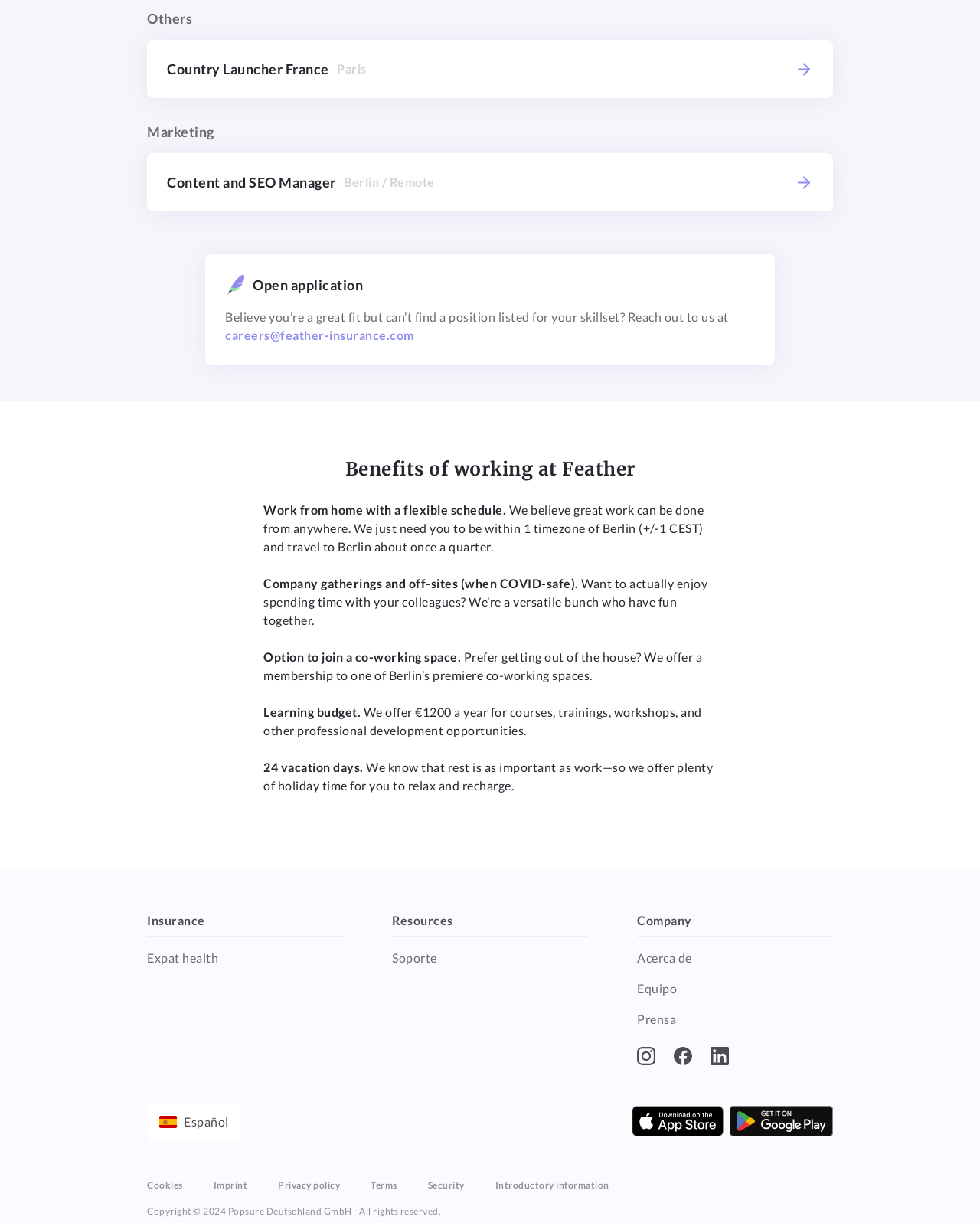Find the bounding box coordinates of the element's region that should be clicked in order to follow the given instruction: "Learn more about 'Expat health' insurance". The coordinates should consist of four float numbers between 0 and 1, i.e., [left, top, right, bottom].

[0.15, 0.776, 0.35, 0.791]